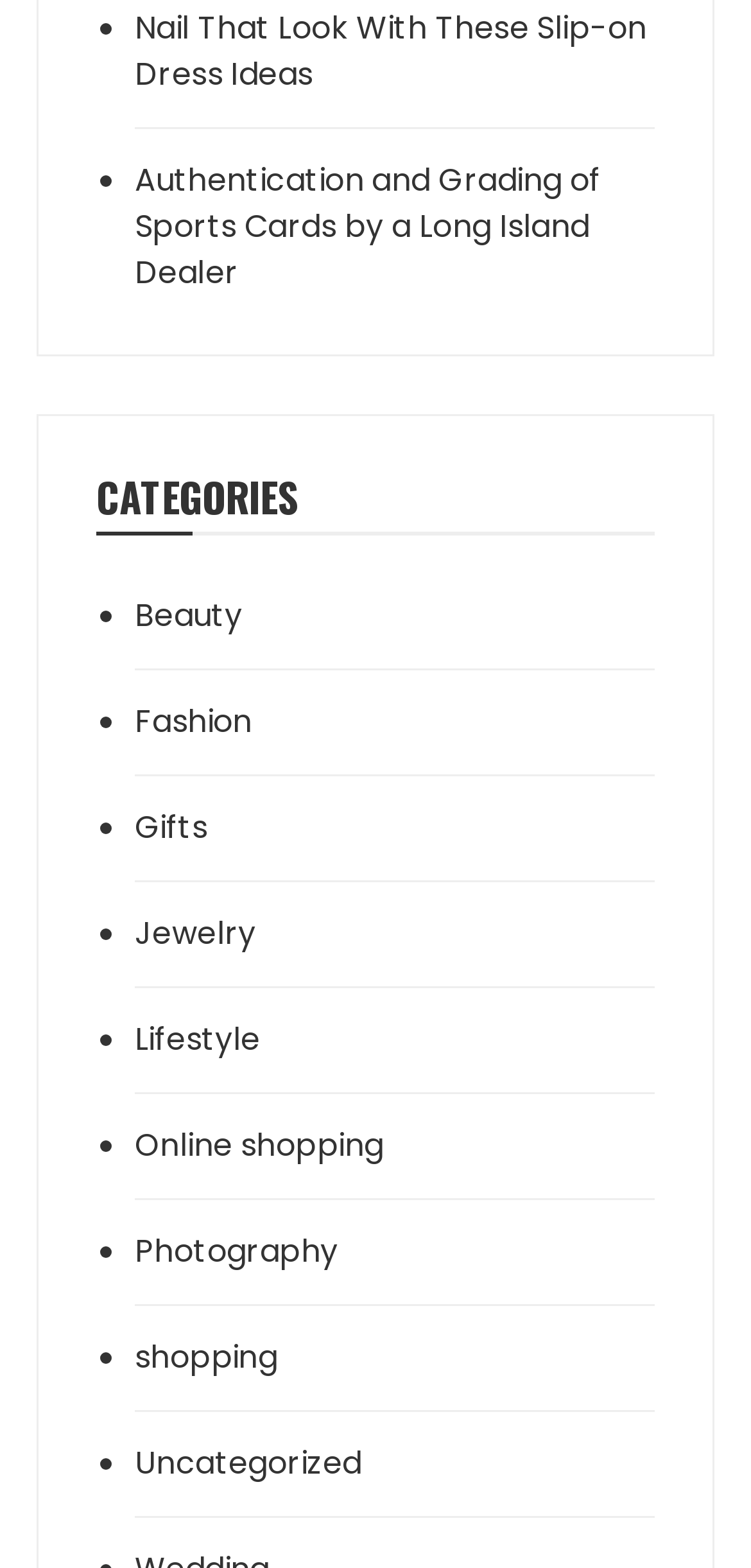Answer this question using a single word or a brief phrase:
What is the category that comes after 'Fashion'?

Gifts